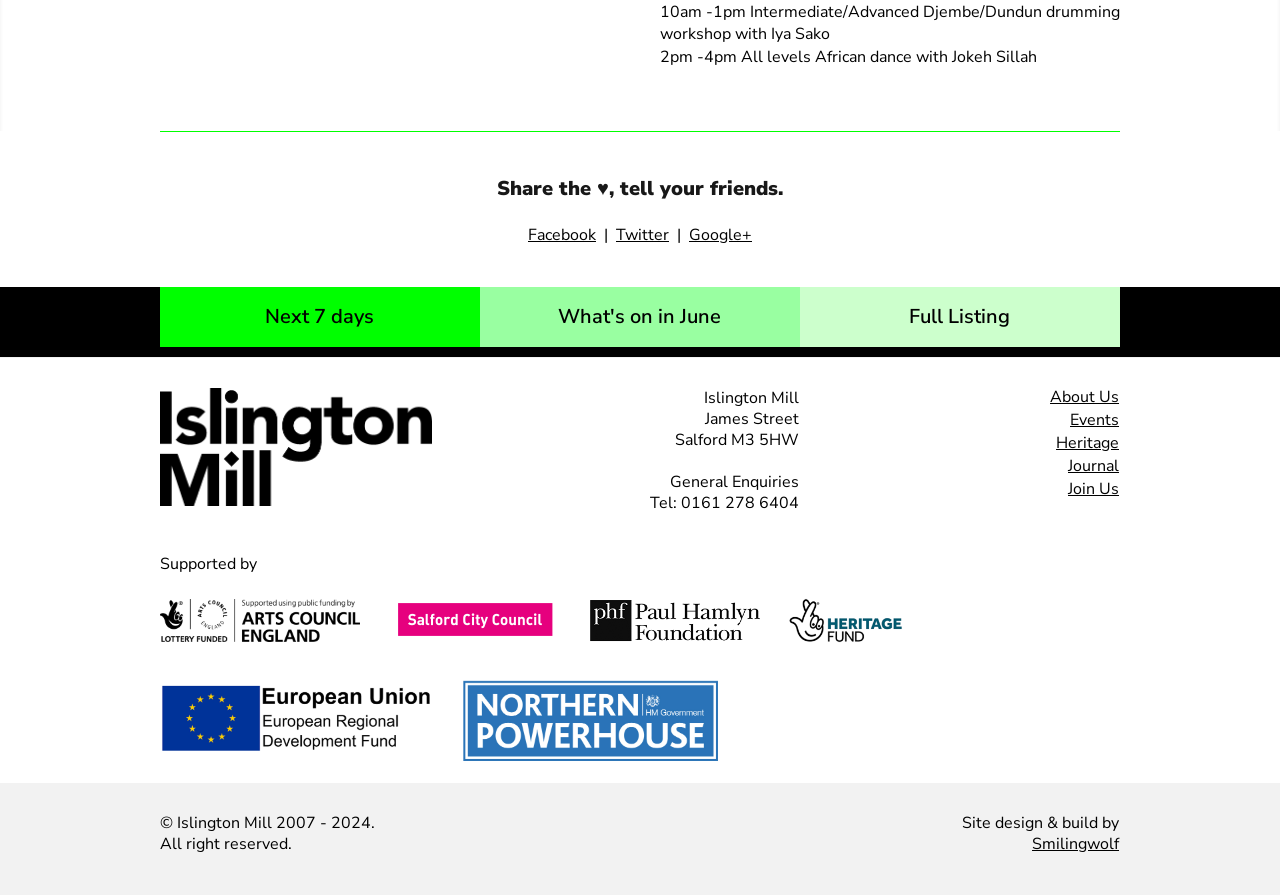Using the element description What's on in June, predict the bounding box coordinates for the UI element. Provide the coordinates in (top-left x, top-left y, bottom-right x, bottom-right y) format with values ranging from 0 to 1.

[0.375, 0.32, 0.625, 0.387]